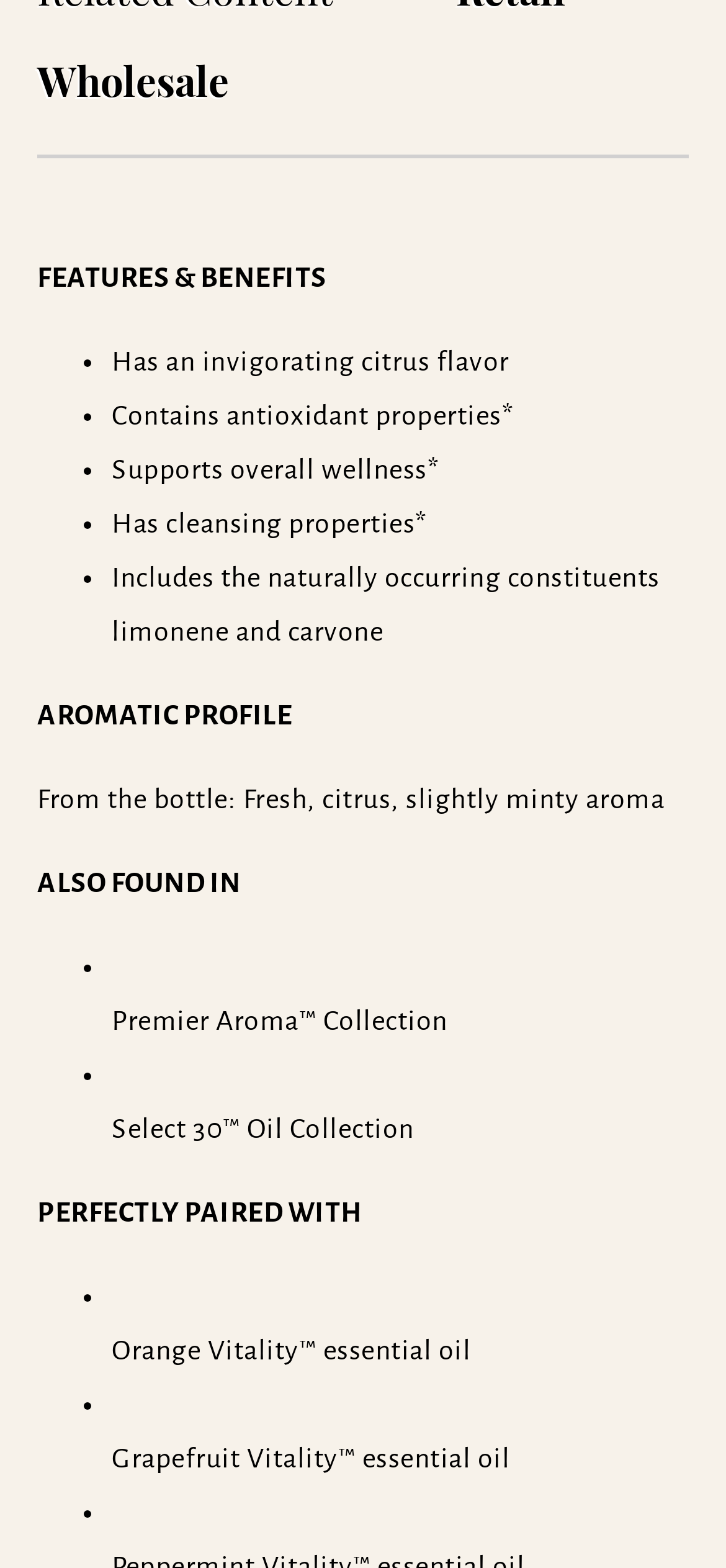Can you look at the image and give a comprehensive answer to the question:
What is the serving size of Citrus Fresh Vitality?

The serving size of Citrus Fresh Vitality can be found in the 'Supplement Facts' section, which states 'Serving Size: 2 drops'.